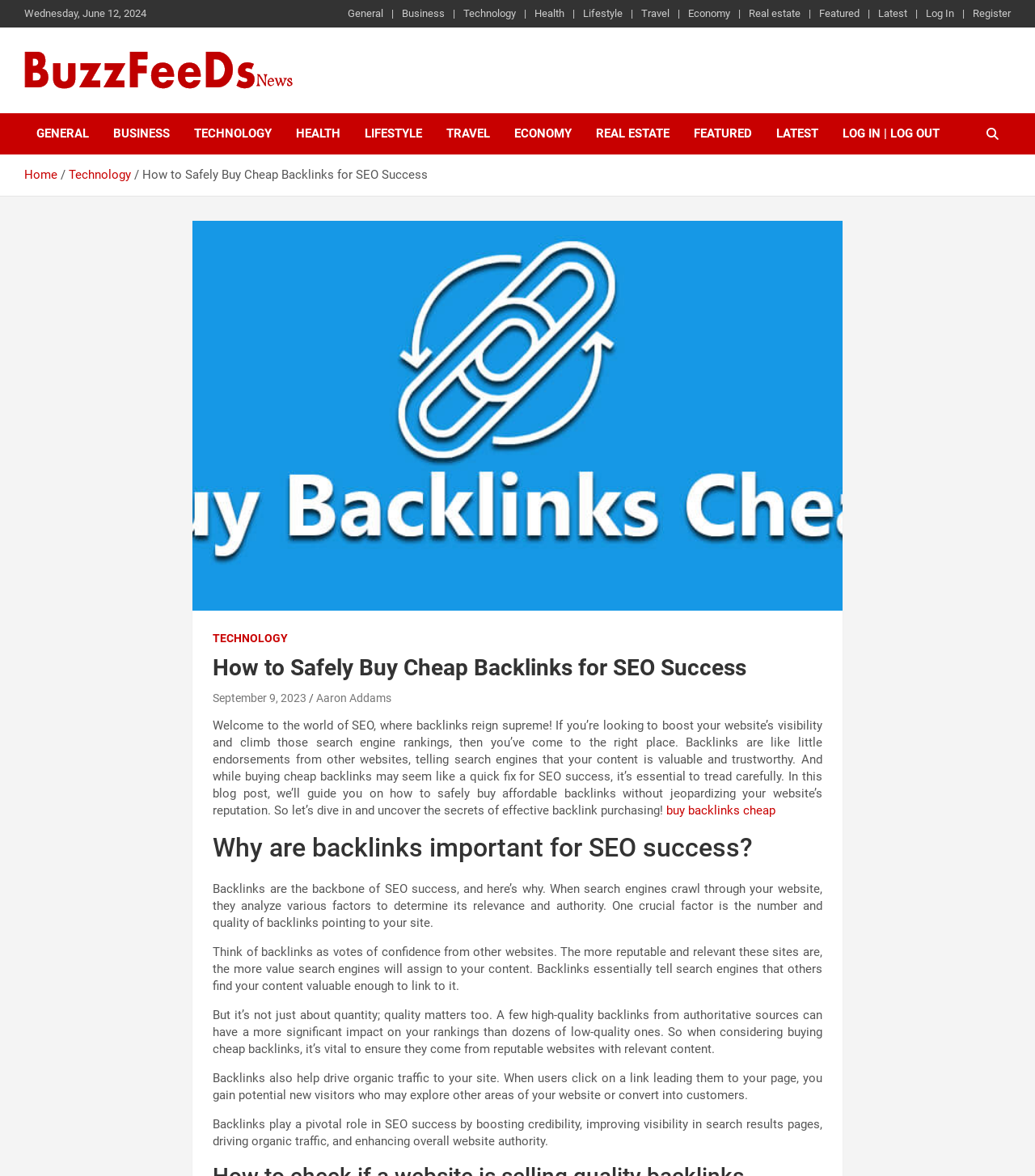Identify the bounding box coordinates for the UI element described as: "Log In". The coordinates should be provided as four floats between 0 and 1: [left, top, right, bottom].

[0.895, 0.006, 0.922, 0.018]